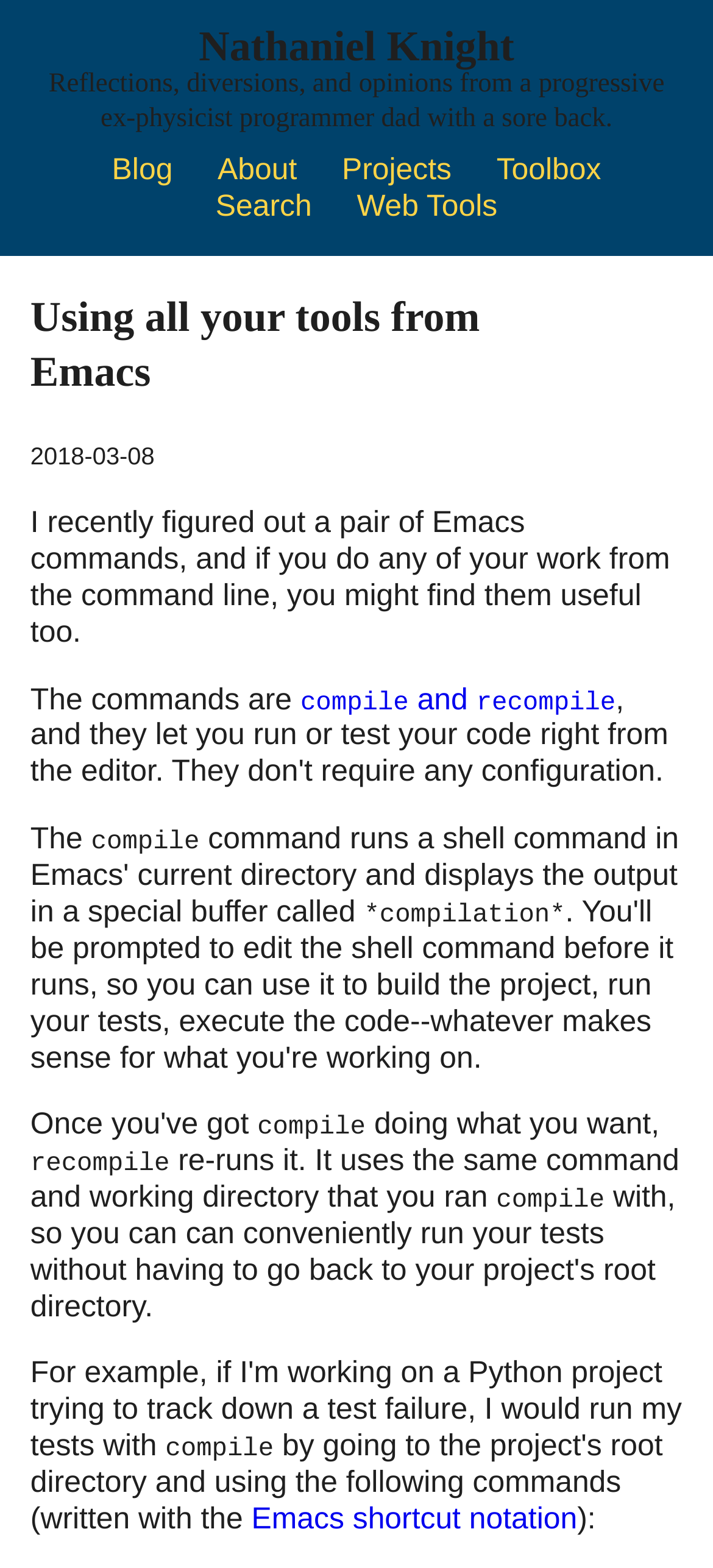What is the topic of the article?
Offer a detailed and full explanation in response to the question.

By reading the heading 'Using all your tools from Emacs' and the surrounding text, we can infer that the topic of the article is about Emacs commands, specifically the 'compile and recompile' commands.